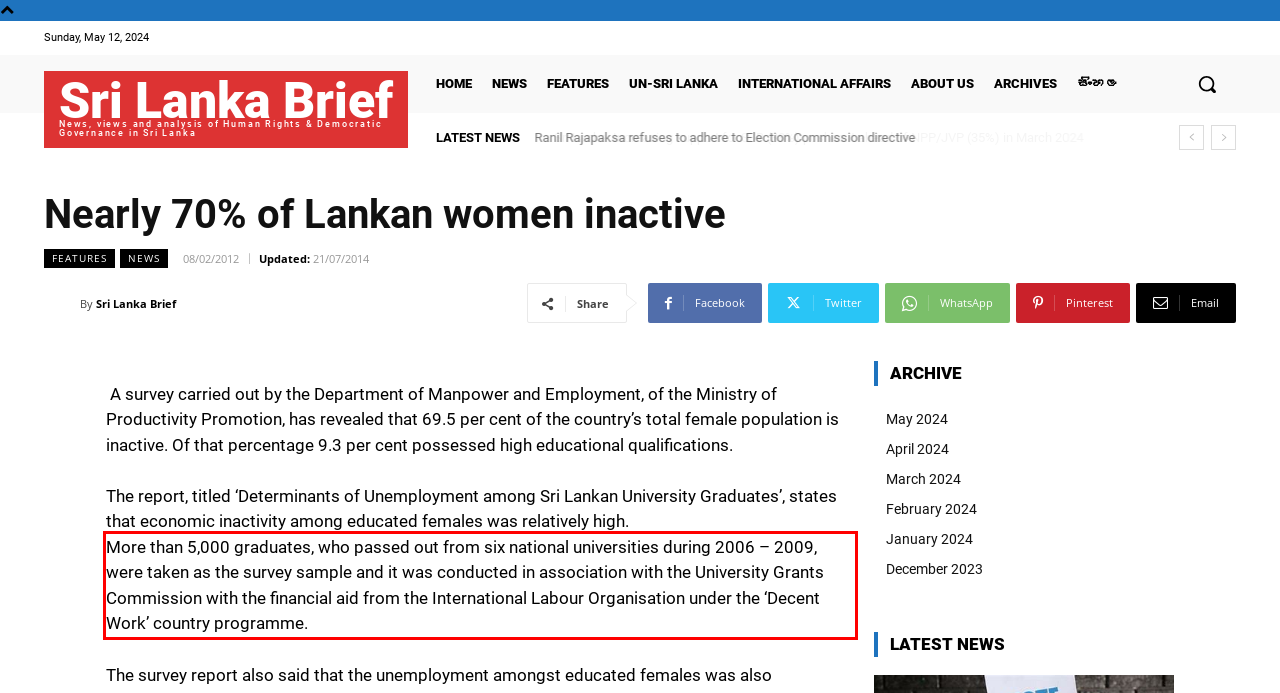Identify the text within the red bounding box on the webpage screenshot and generate the extracted text content.

More than 5,000 graduates, who passed out from six national universities during 2006 – 2009, were taken as the survey sample and it was conducted in association with the University Grants Commission with the financial aid from the International Labour Organisation under the ‘Decent Work’ country programme.